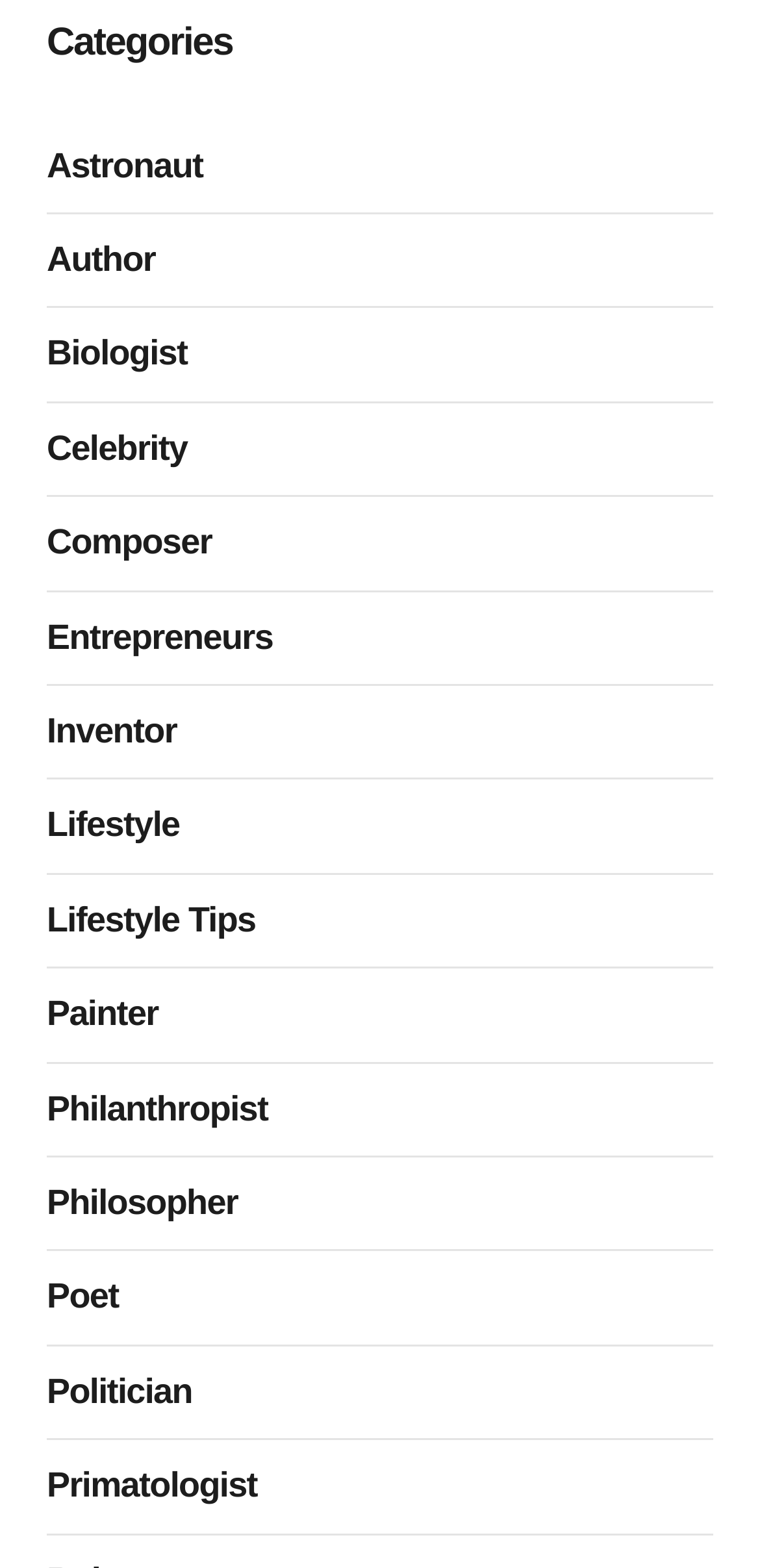Find the bounding box coordinates for the HTML element specified by: "Lifestyle Tips".

[0.062, 0.573, 0.364, 0.602]